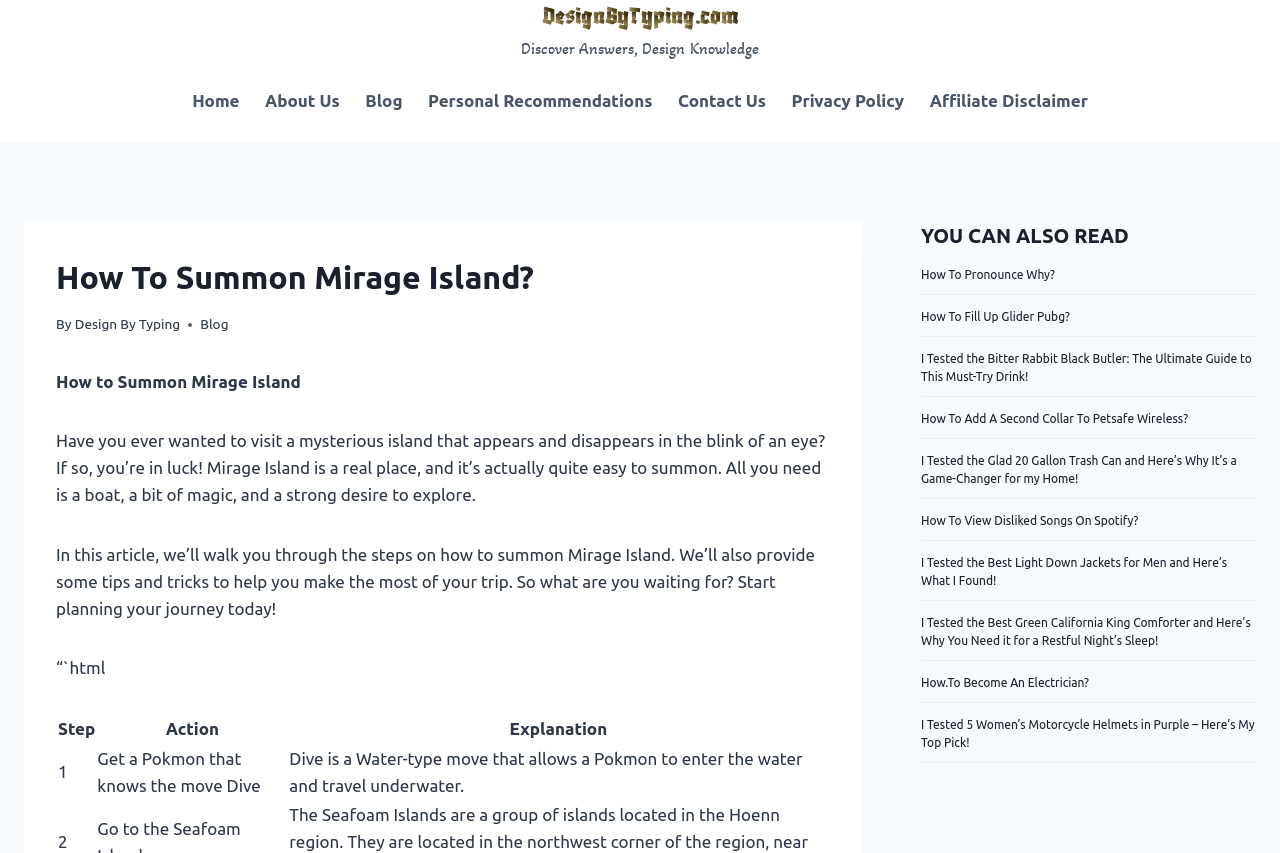Locate the bounding box coordinates of the area that needs to be clicked to fulfill the following instruction: "Check out the related article 'How To Pronounce Why?'". The coordinates should be in the format of four float numbers between 0 and 1, namely [left, top, right, bottom].

[0.72, 0.314, 0.824, 0.329]